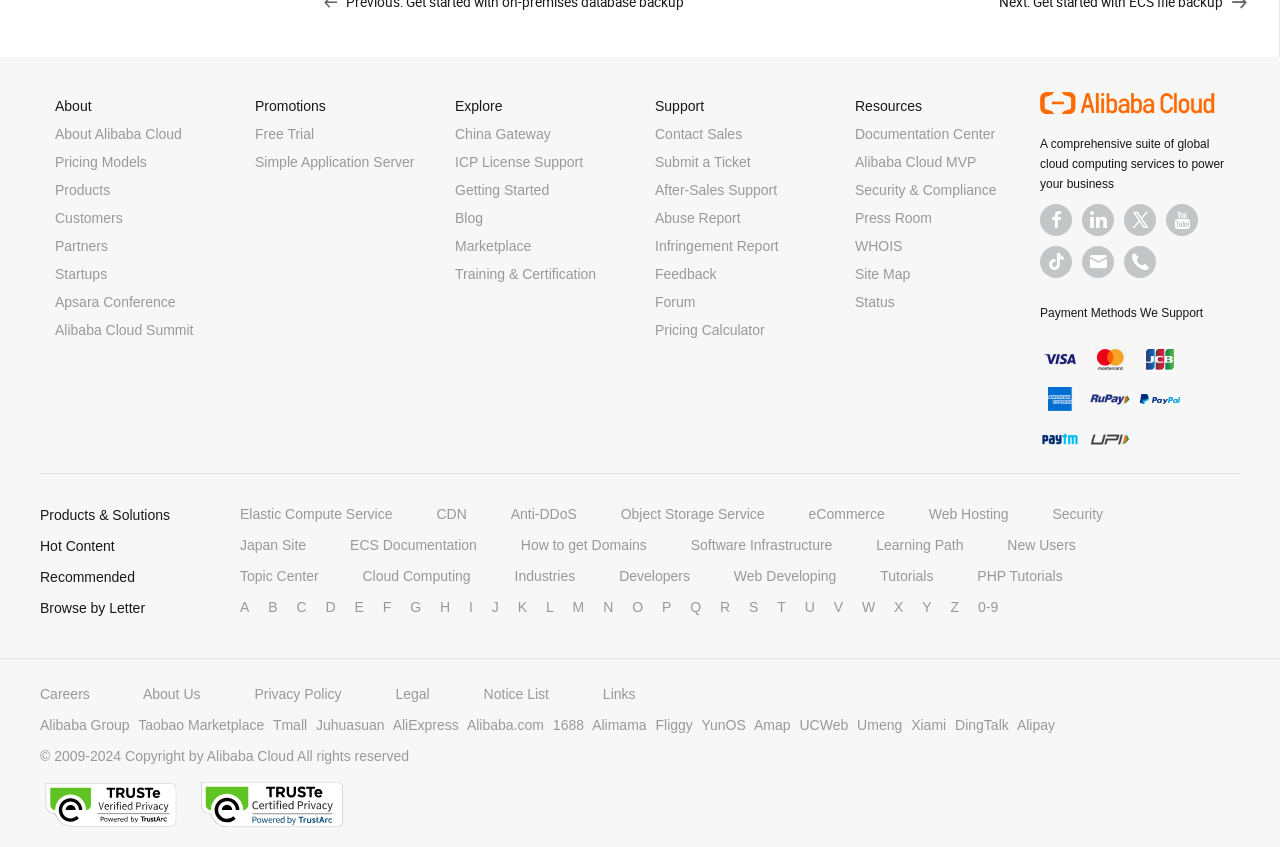Kindly determine the bounding box coordinates for the clickable area to achieve the given instruction: "Check Payment Methods We Support".

[0.812, 0.361, 0.94, 0.378]